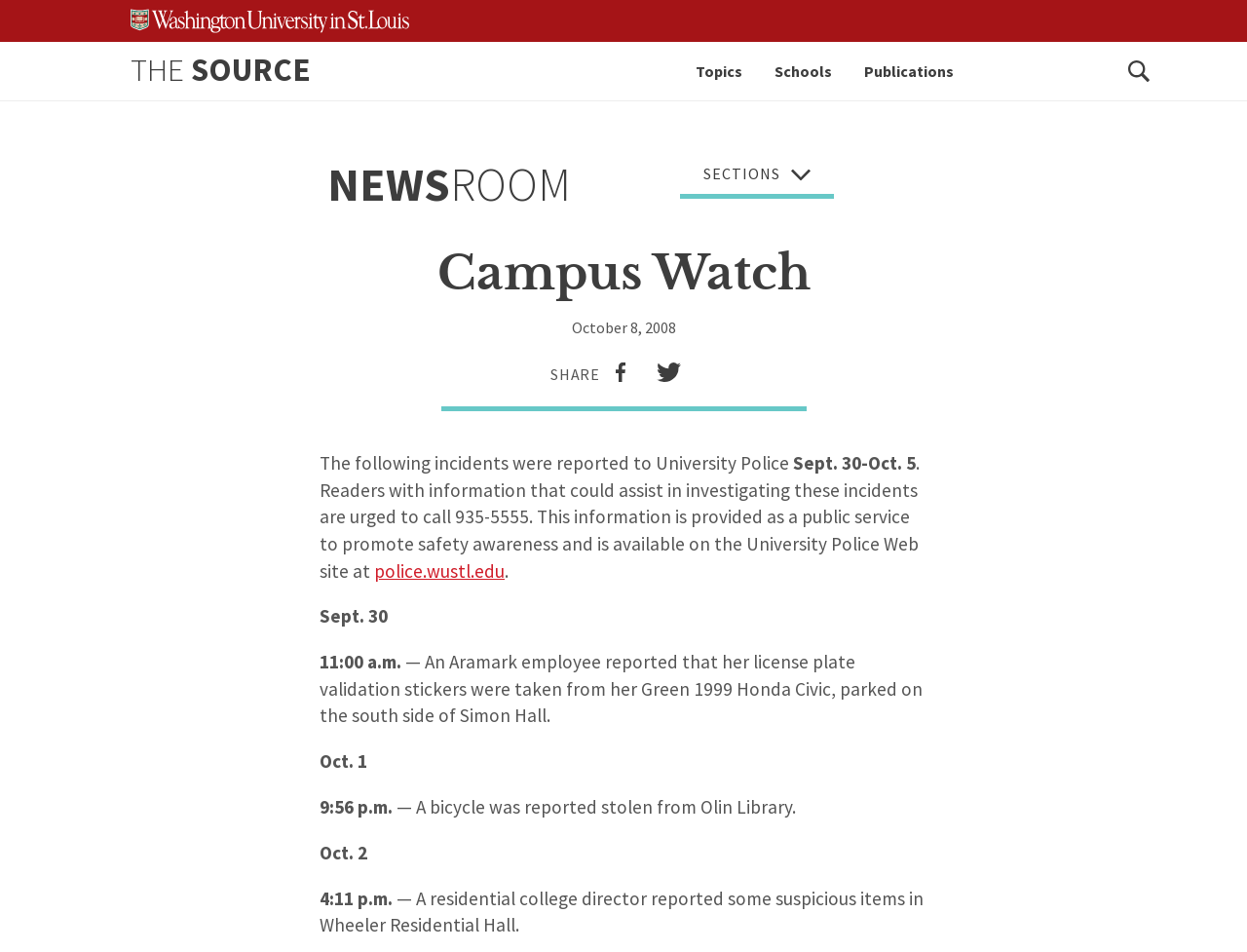What is the name of the university?
Provide a well-explained and detailed answer to the question.

I determined the answer by looking at the image with the text 'Washington University in St.Louis' which is located at the top of the webpage, indicating that it is the university's website.